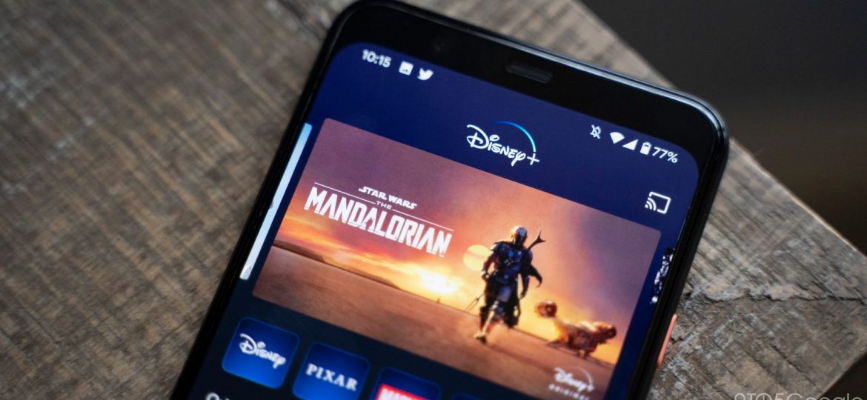Use one word or a short phrase to answer the question provided: 
How many channels are presented below the series artwork?

Multiple